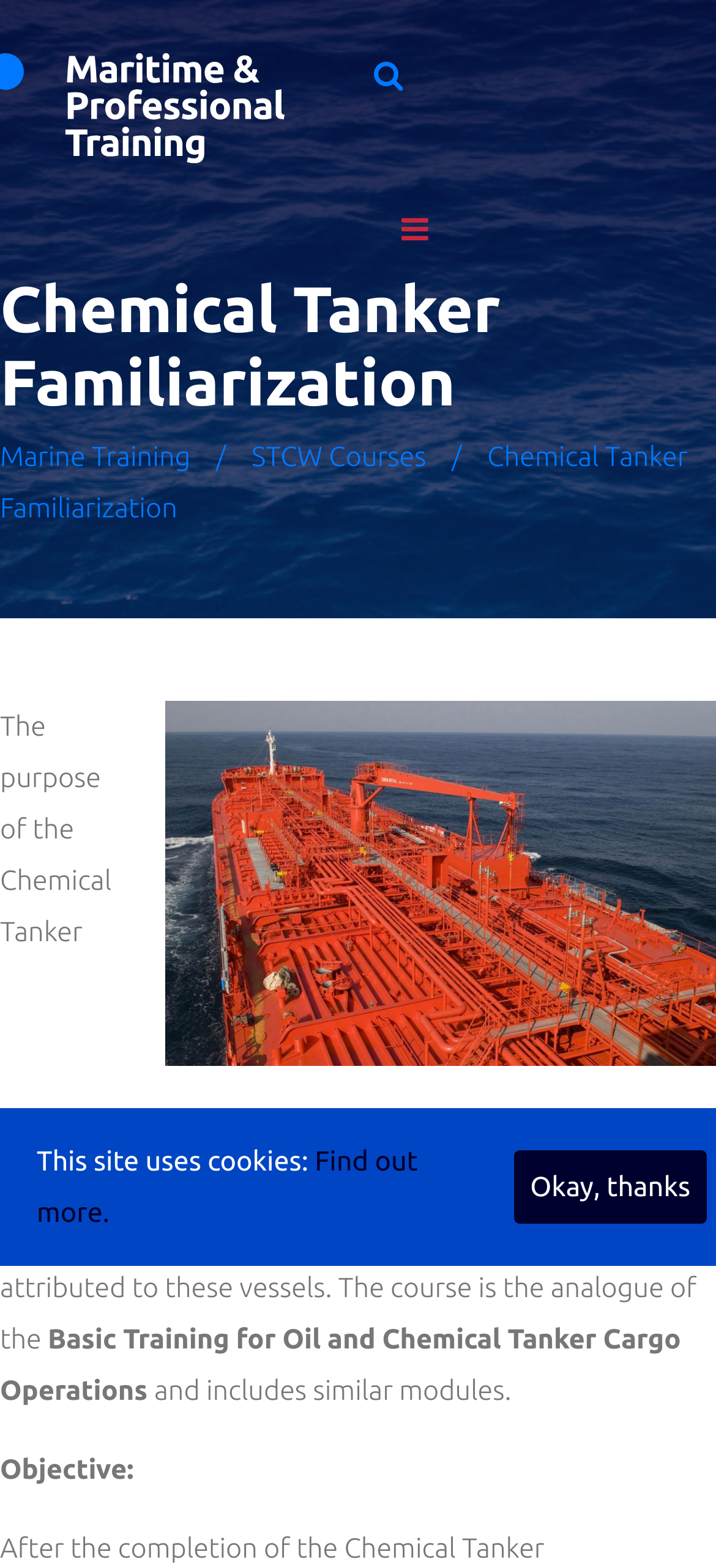Predict the bounding box coordinates for the UI element described as: "Find out more.". The coordinates should be four float numbers between 0 and 1, presented as [left, top, right, bottom].

[0.051, 0.73, 0.584, 0.783]